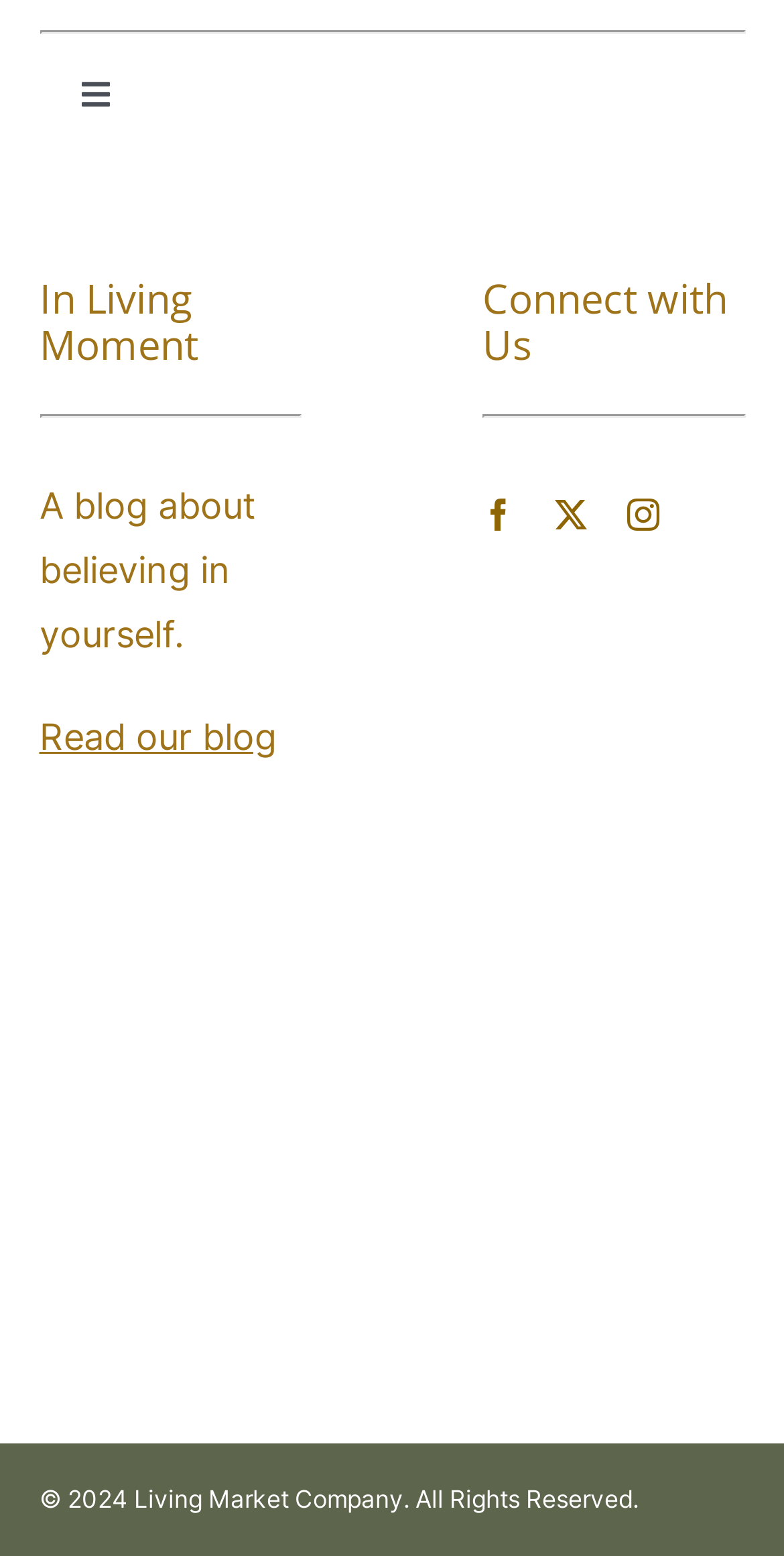What is the theme of the blog?
Provide a well-explained and detailed answer to the question.

The theme of the blog can be inferred from the static text element with the text 'A blog about believing in yourself.' located below the heading 'In Living Moment'.